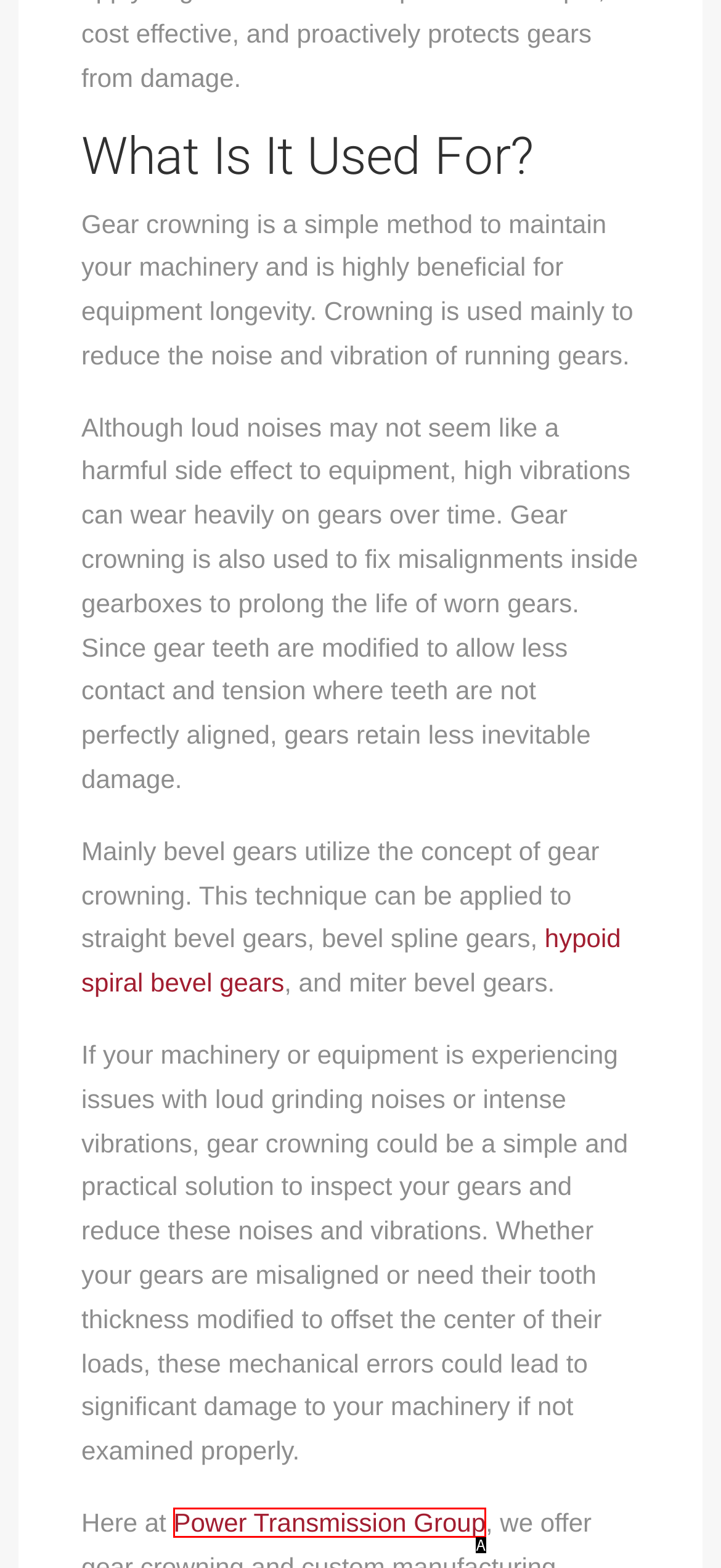Given the element description: Power Transmission Group
Pick the letter of the correct option from the list.

A